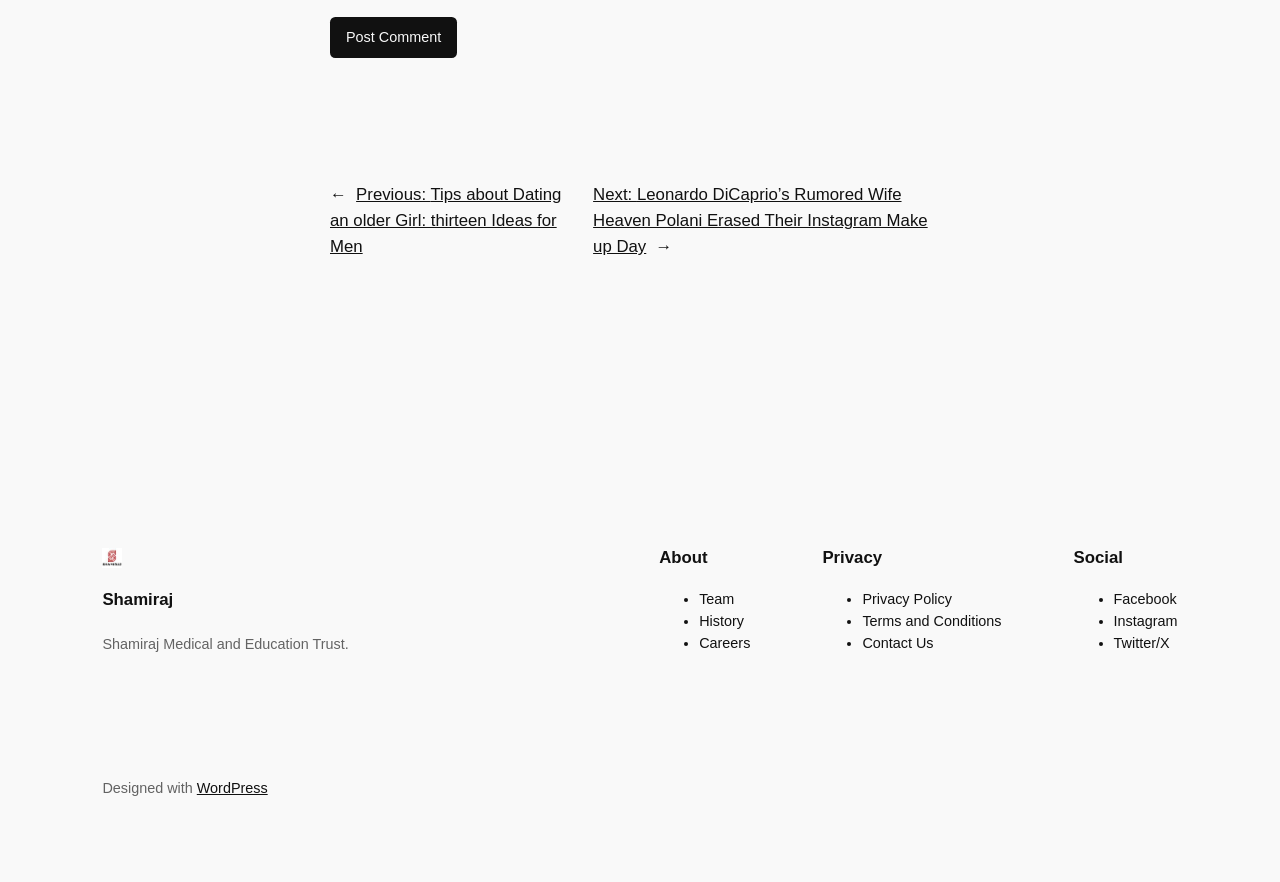Provide a brief response in the form of a single word or phrase:
How many navigation sections are there?

3